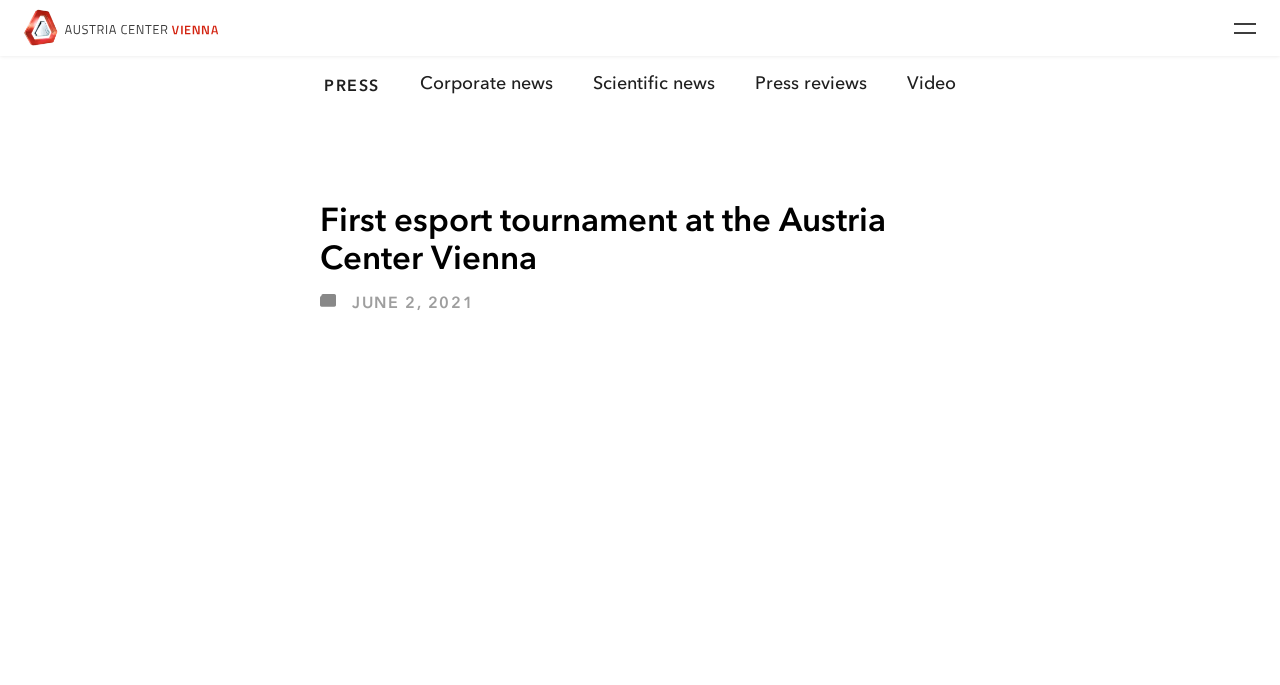How many links are there in the press section?
We need a detailed and exhaustive answer to the question. Please elaborate.

I found the number of links by looking at the link elements that say 'PRESS', 'Corporate news', 'Scientific news', and 'Press reviews' which are located in the press section.